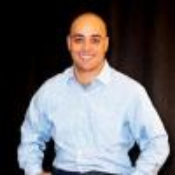Is the individual standing or seated?
Please look at the screenshot and answer using one word or phrase.

seated